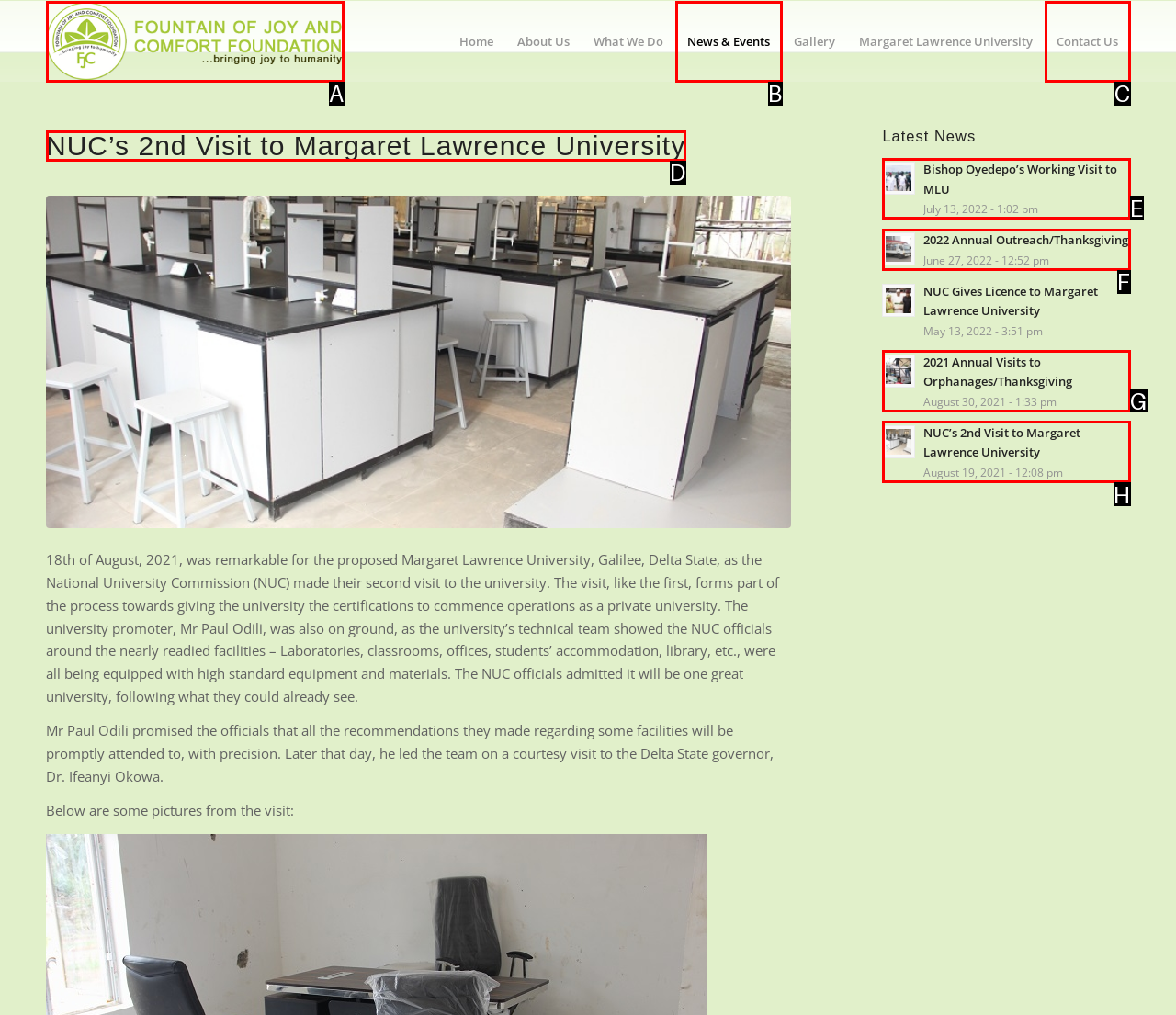Select the option I need to click to accomplish this task: read latest news
Provide the letter of the selected choice from the given options.

E